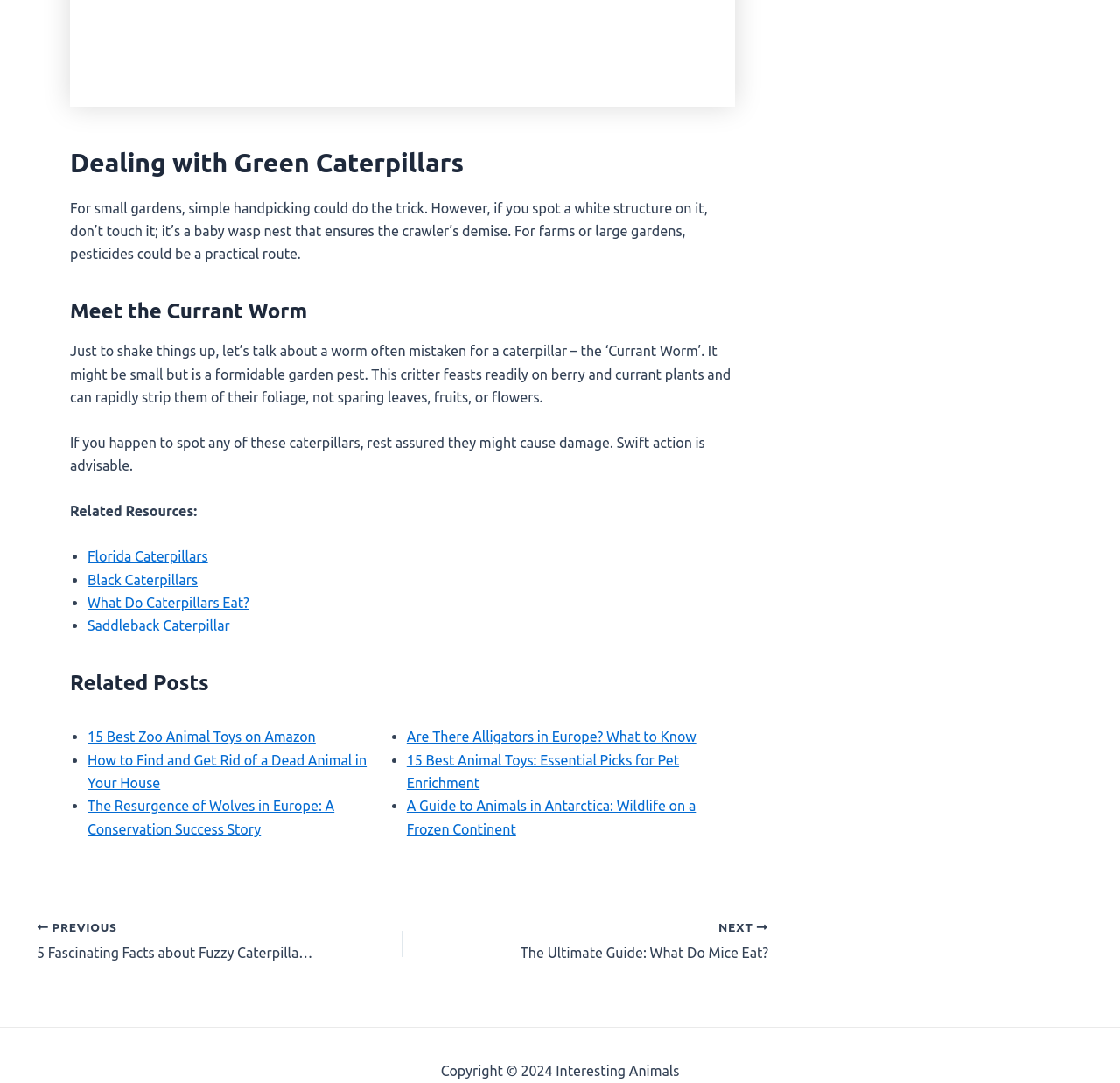Locate the bounding box coordinates of the area you need to click to fulfill this instruction: 'Go to 'The Ultimate Guide: What Do Mice Eat?''. The coordinates must be in the form of four float numbers ranging from 0 to 1: [left, top, right, bottom].

[0.423, 0.849, 0.686, 0.89]